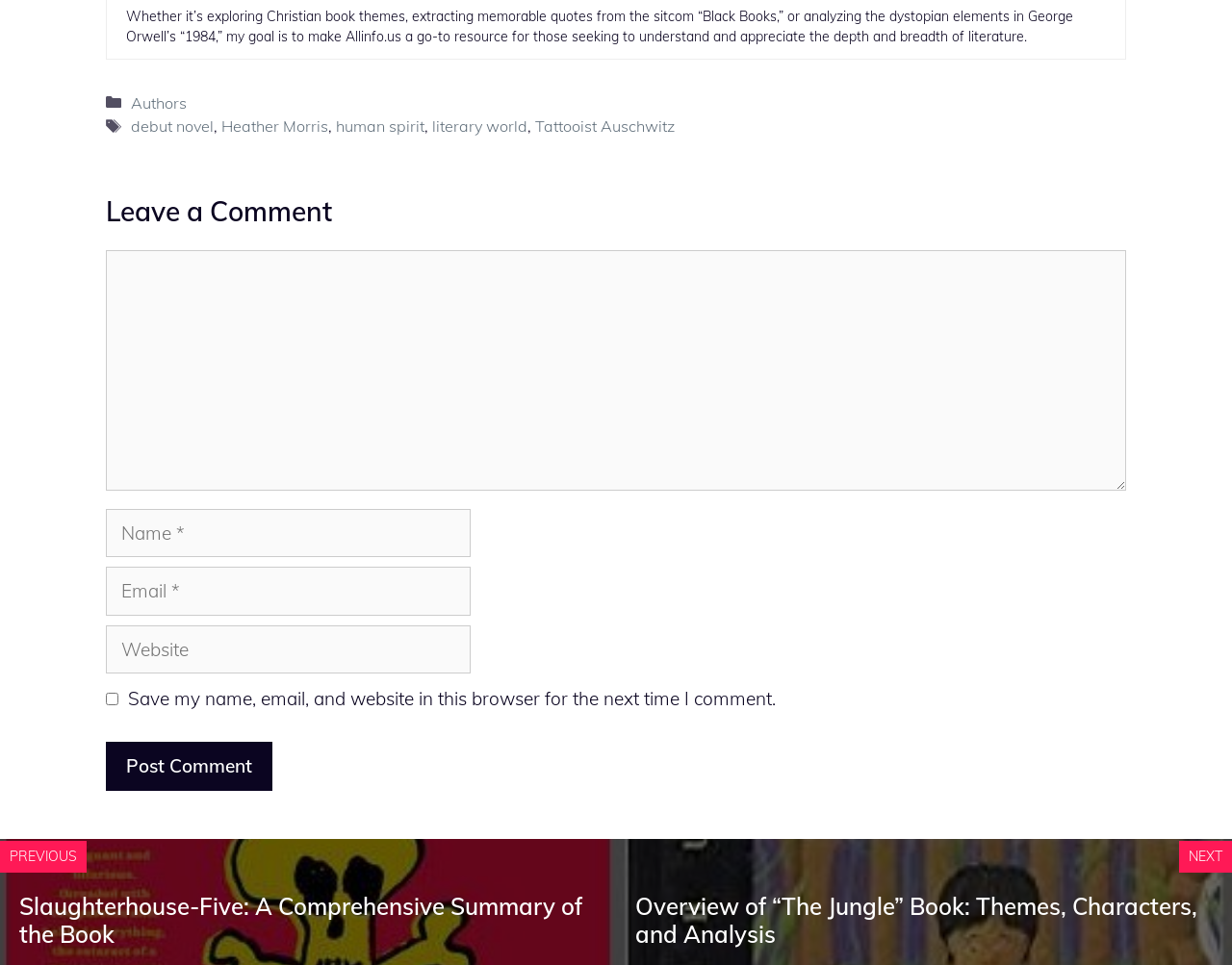Please provide a comprehensive response to the question based on the details in the image: How many links are there in the footer?

There are five links in the footer section: Categories, Authors, debut novel, Heather Morris, and human spirit. These links are part of the footer's navigation menu.